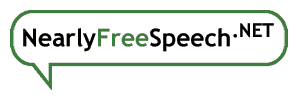Compose a detailed narrative for the image.

The image features the logo of NearlyFreeSpeech.NET, a service dedicated to providing affordable and flexible web hosting solutions. The logo is displayed within a speech bubble design, emphasizing the theme of communication and transparency. The text prominently showcases the company's name, "NearlyFreeSpeech.NET," with the words "Nearly" and "Speech" highlighted in a bold, black font, while "Free" is depicted in green, symbolizing the platform’s focus on cost-effective hosting options. This visual identity reflects the ethos of freedom of expression and accessibility in web hosting services.